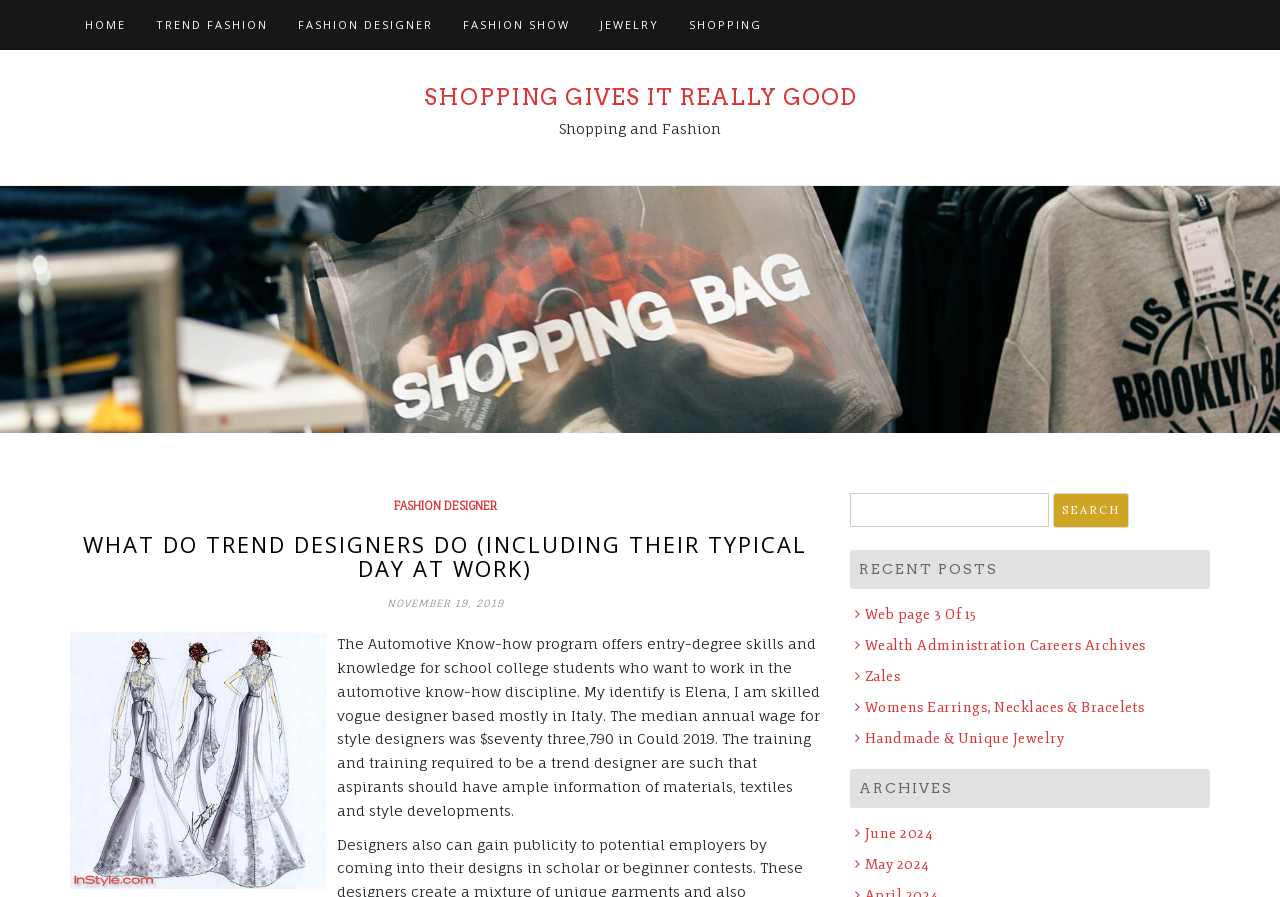Highlight the bounding box of the UI element that corresponds to this description: "Web page 3 Of 15".

[0.668, 0.676, 0.763, 0.695]